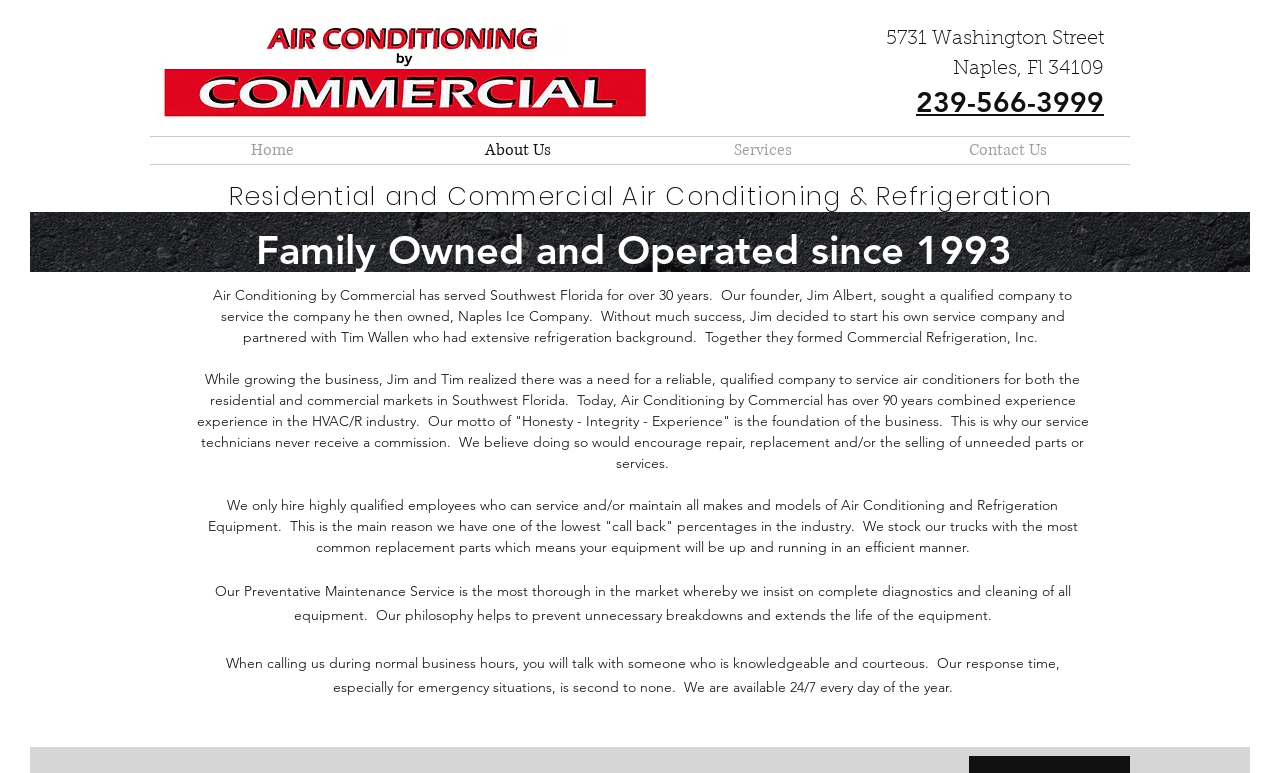What is the company's motto? Please answer the question using a single word or phrase based on the image.

Honesty - Integrity - Experience